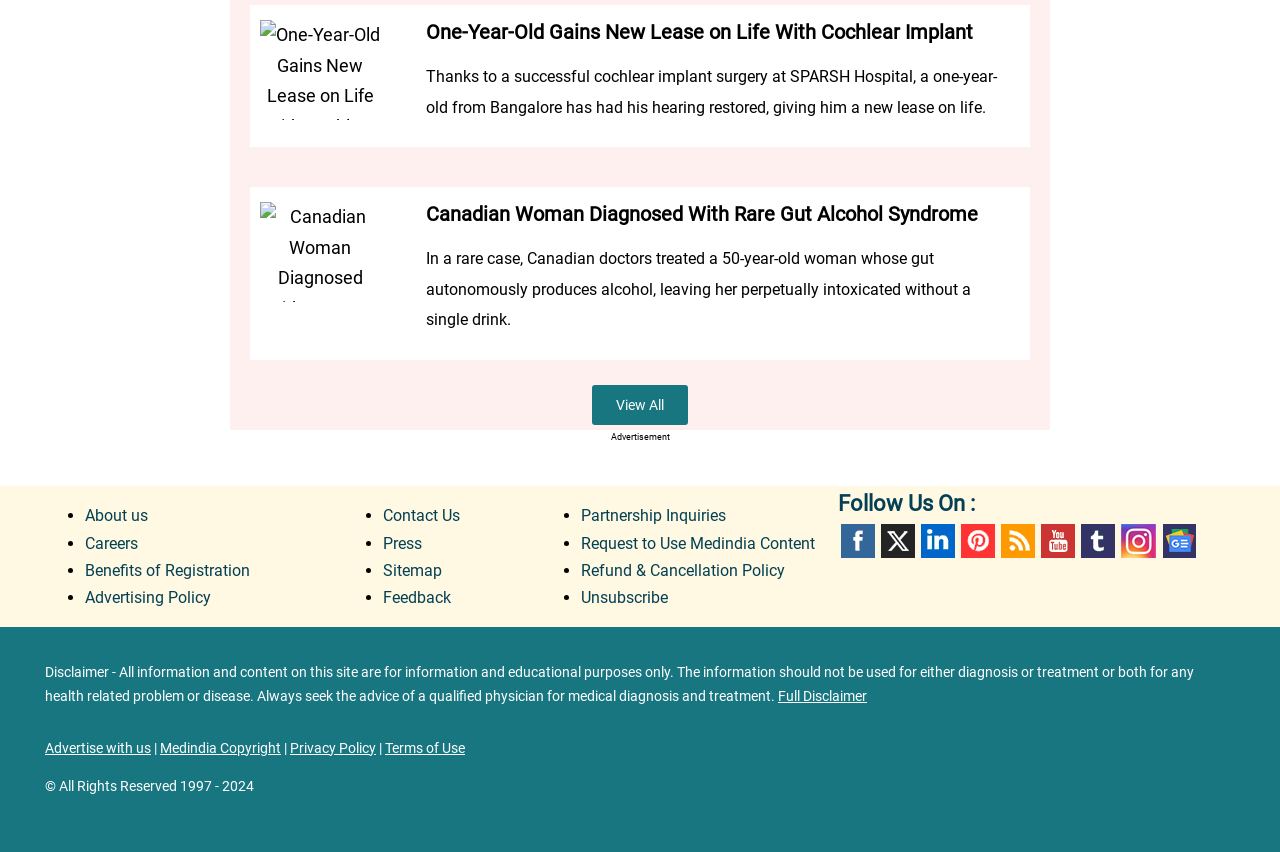What social media platforms can users follow Medindia on?
We need a detailed and exhaustive answer to the question. Please elaborate.

The answer can be found at the bottom of the webpage, where there are links to various social media platforms. These platforms include Facebook, Twitter, LinkedIn, Pinterest, RSS, YouTube, Tumblr, Instagram, and GoogleNews.